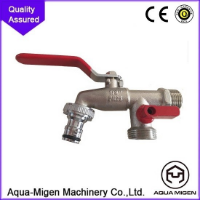Reply to the question with a brief word or phrase: What is the manufacturer's name?

Aqua-Migen Machinery Co., Ltd.